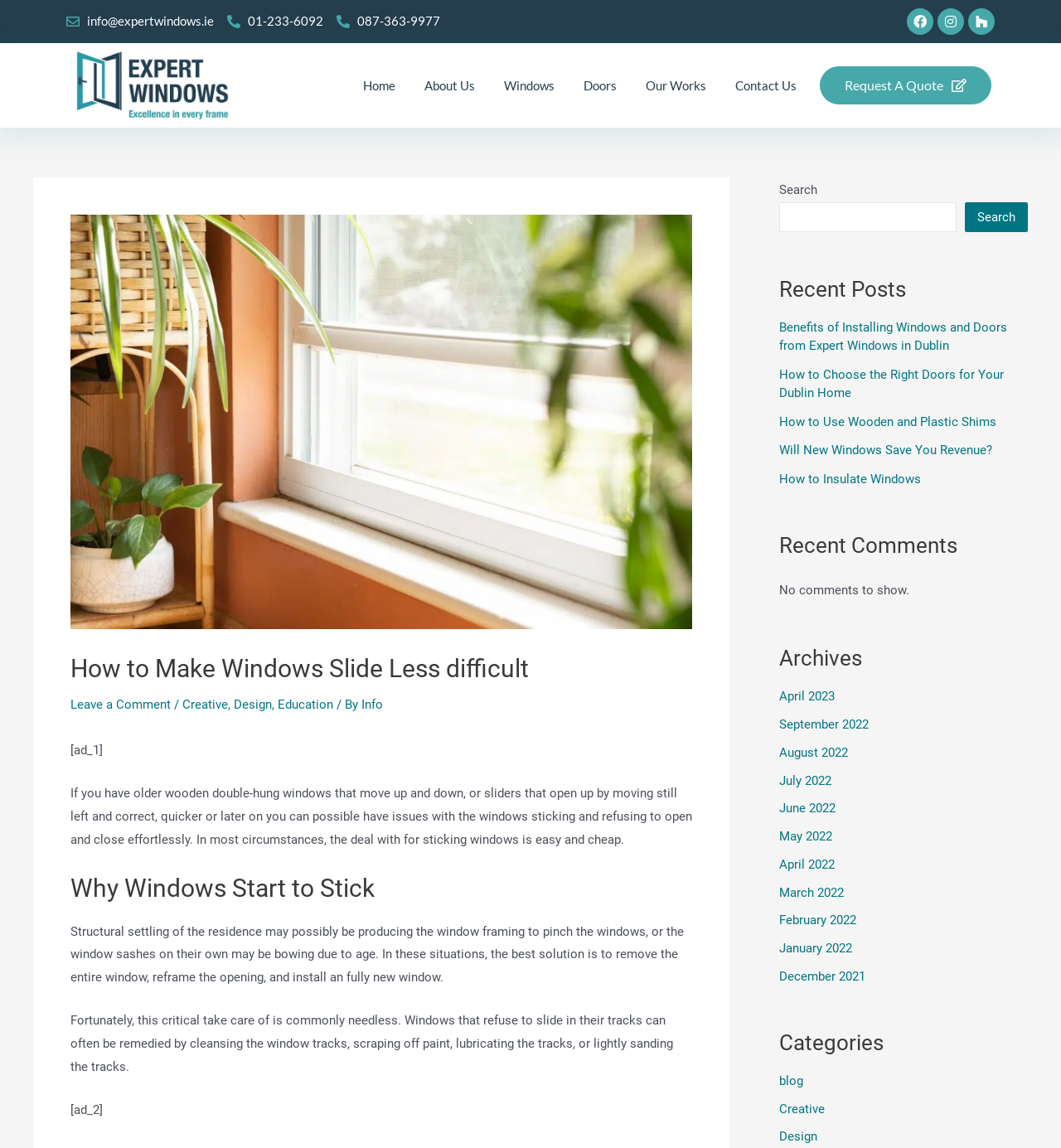Using the element description 01-233-6092, predict the bounding box coordinates for the UI element. Provide the coordinates in (top-left x, top-left y, bottom-right x, bottom-right y) format with values ranging from 0 to 1.

[0.214, 0.009, 0.305, 0.029]